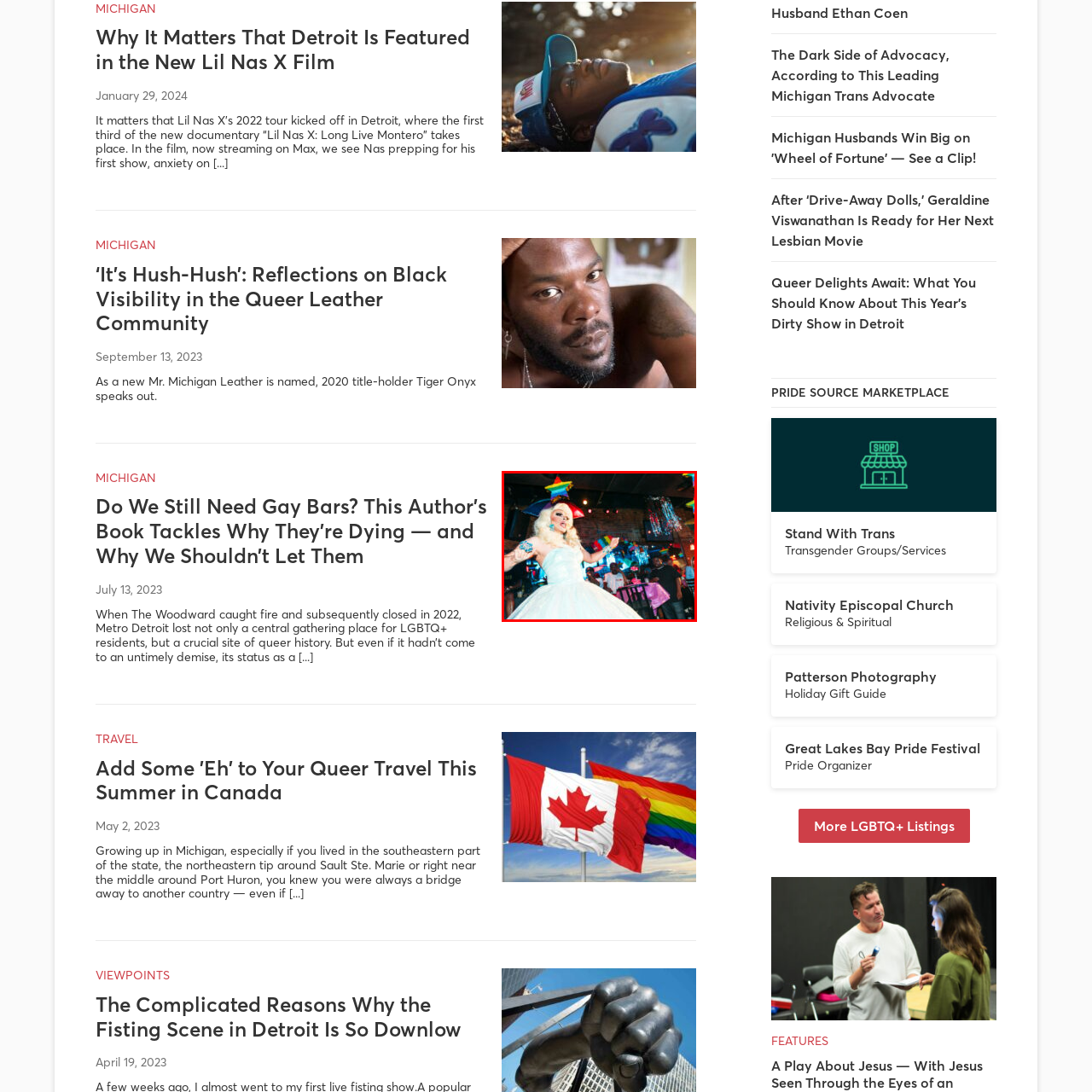View the image inside the red-bordered box and answer the given question using a single word or phrase:
What is the sense conveyed by the backdrop?

sense of community